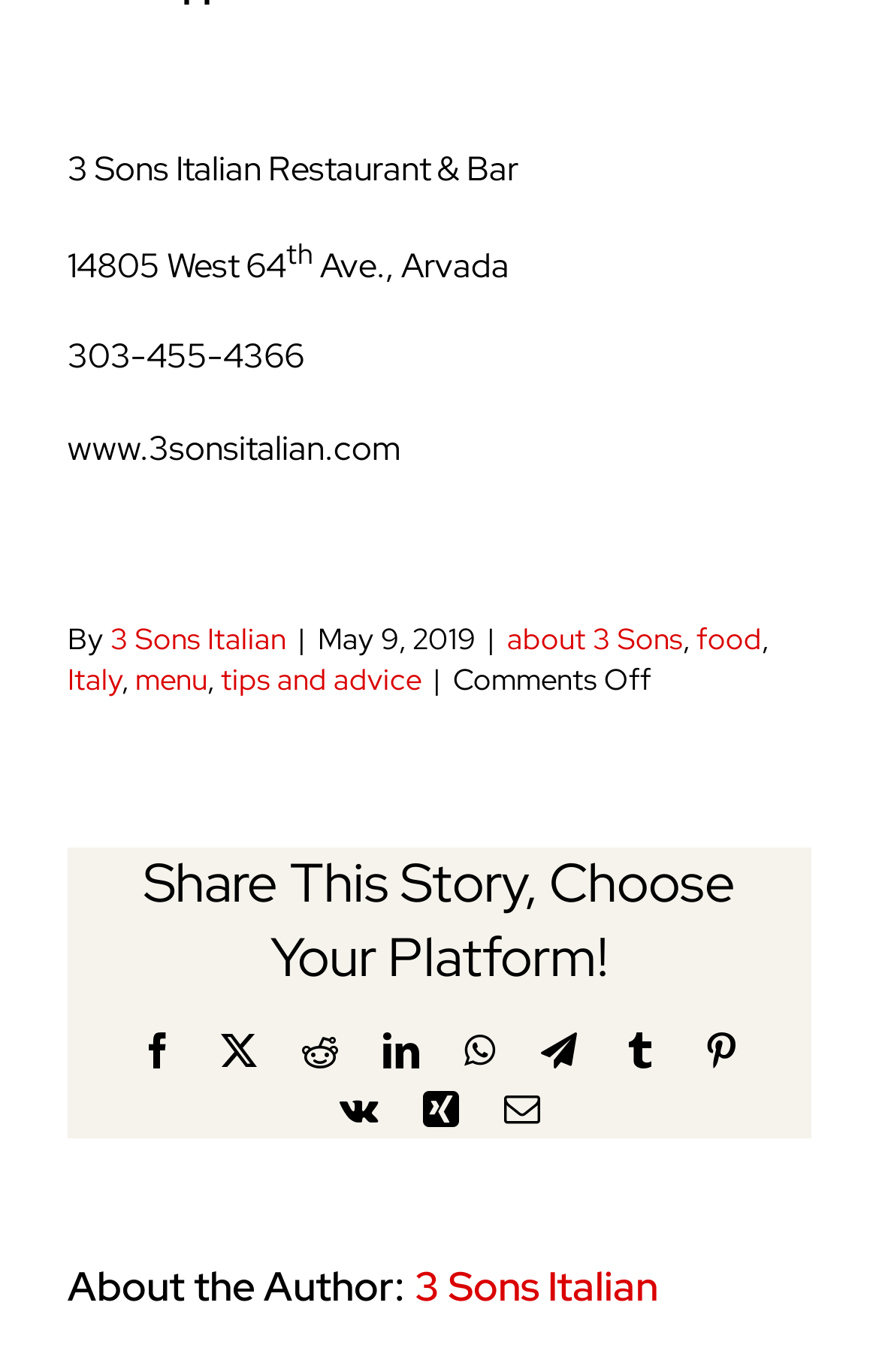Find the bounding box coordinates of the element to click in order to complete this instruction: "Visit the website of 3 Sons Italian Restaurant & Bar". The bounding box coordinates must be four float numbers between 0 and 1, denoted as [left, top, right, bottom].

[0.077, 0.31, 0.456, 0.343]